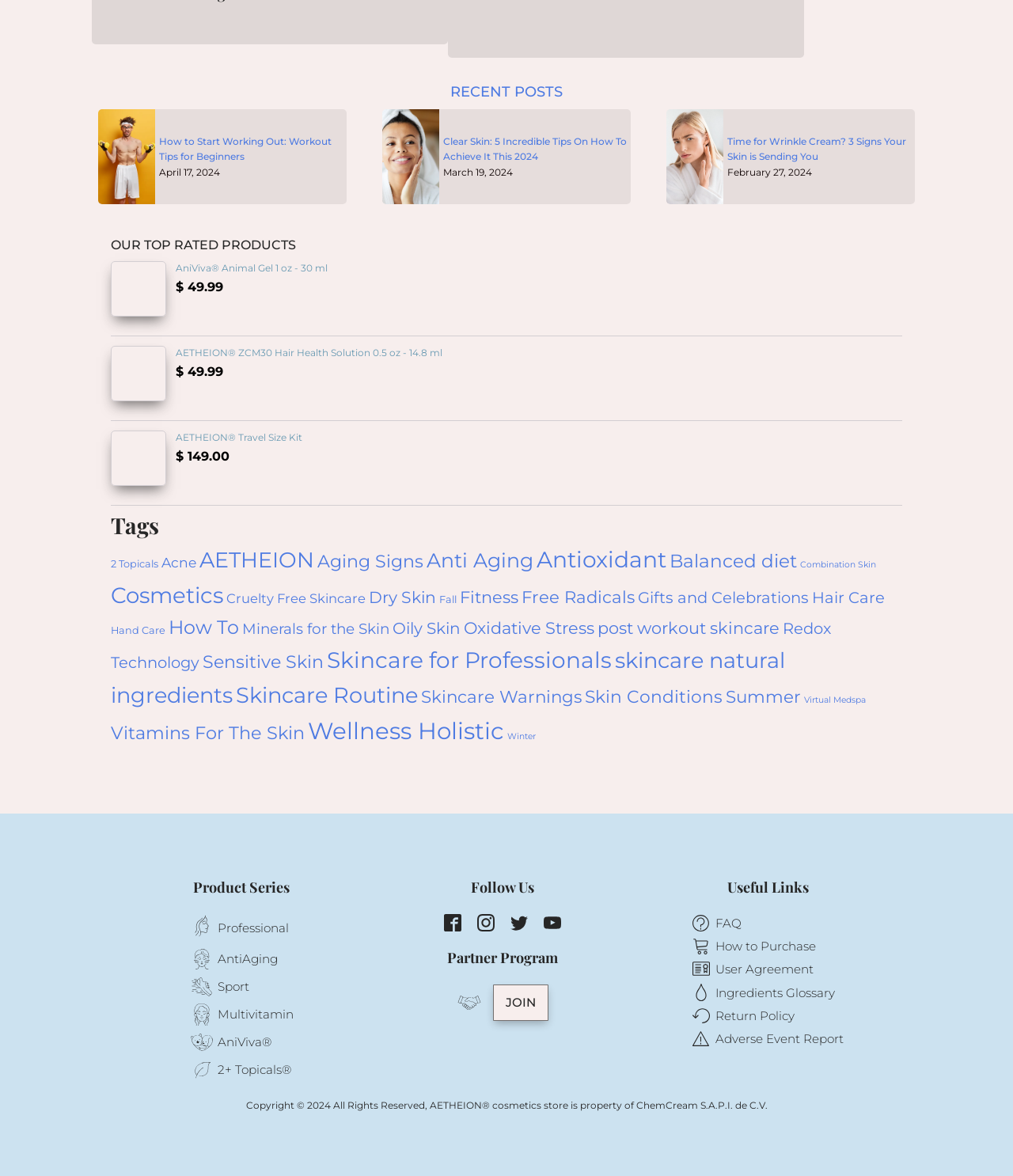Pinpoint the bounding box coordinates for the area that should be clicked to perform the following instruction: "Click on 'How to Start Working Out: Workout Tips for Beginners'".

[0.157, 0.115, 0.327, 0.138]